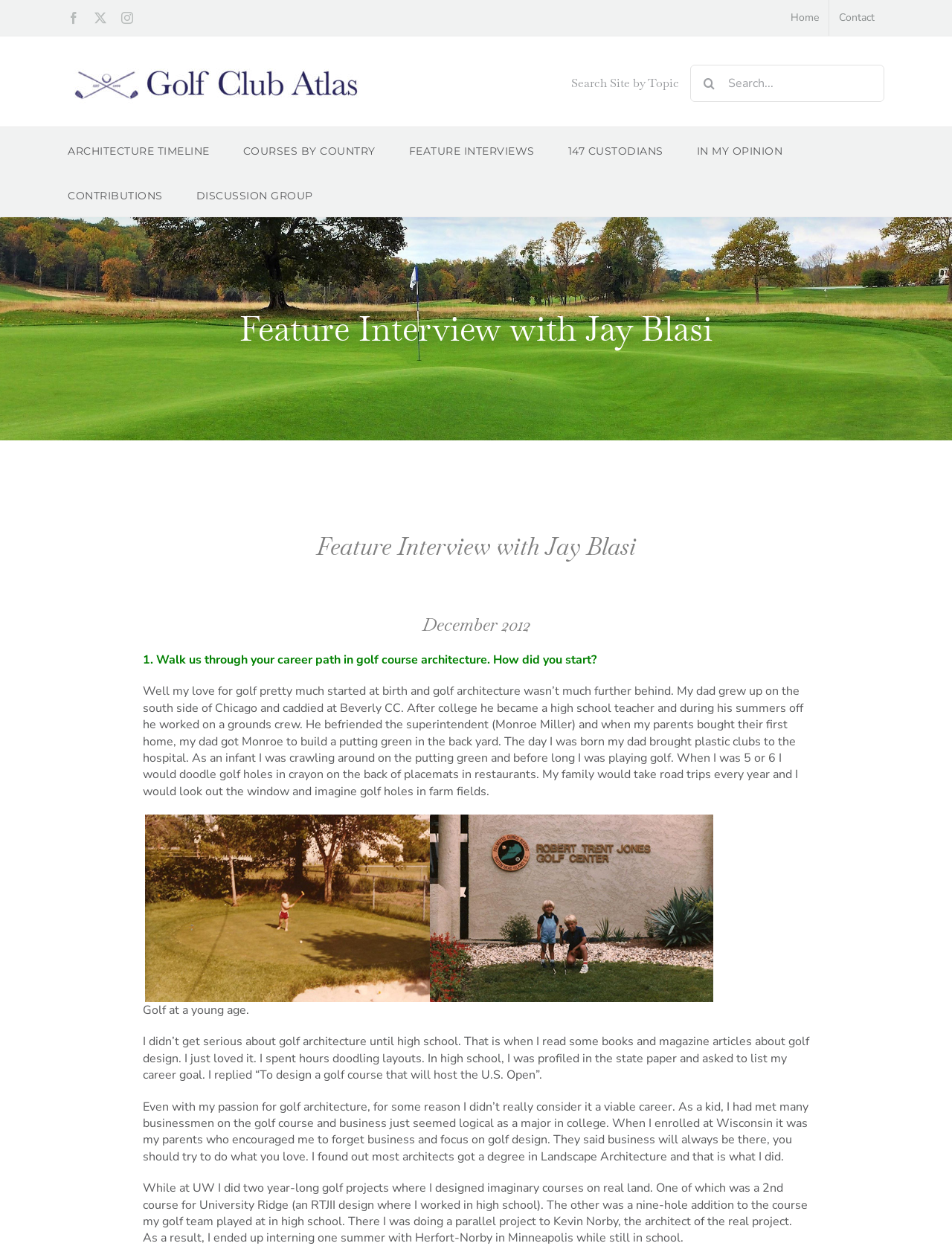Provide your answer to the question using just one word or phrase: How many social media links are at the top right of the page?

3